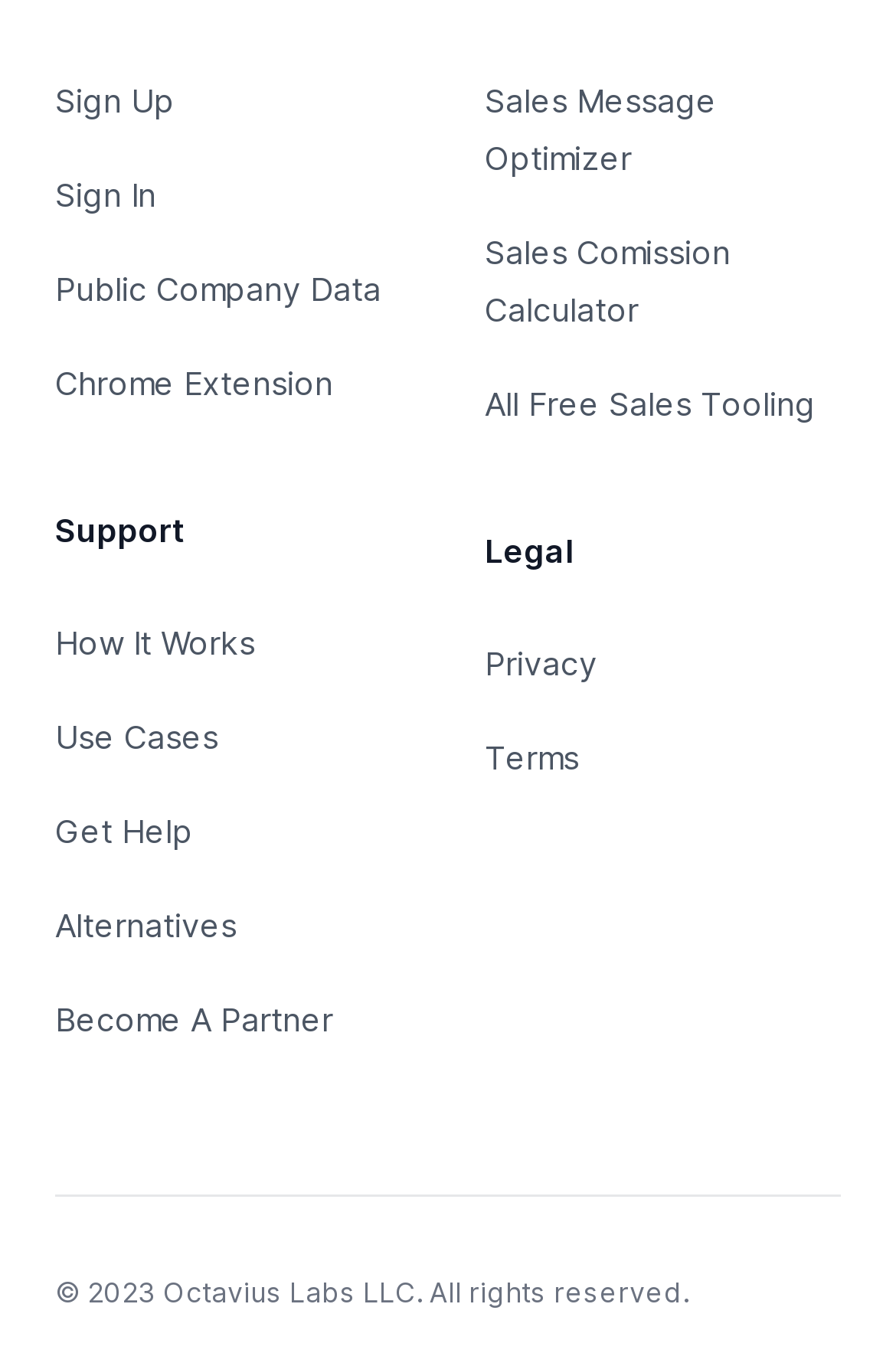Use a single word or phrase to answer the following:
What year is mentioned in the copyright notice?

2023